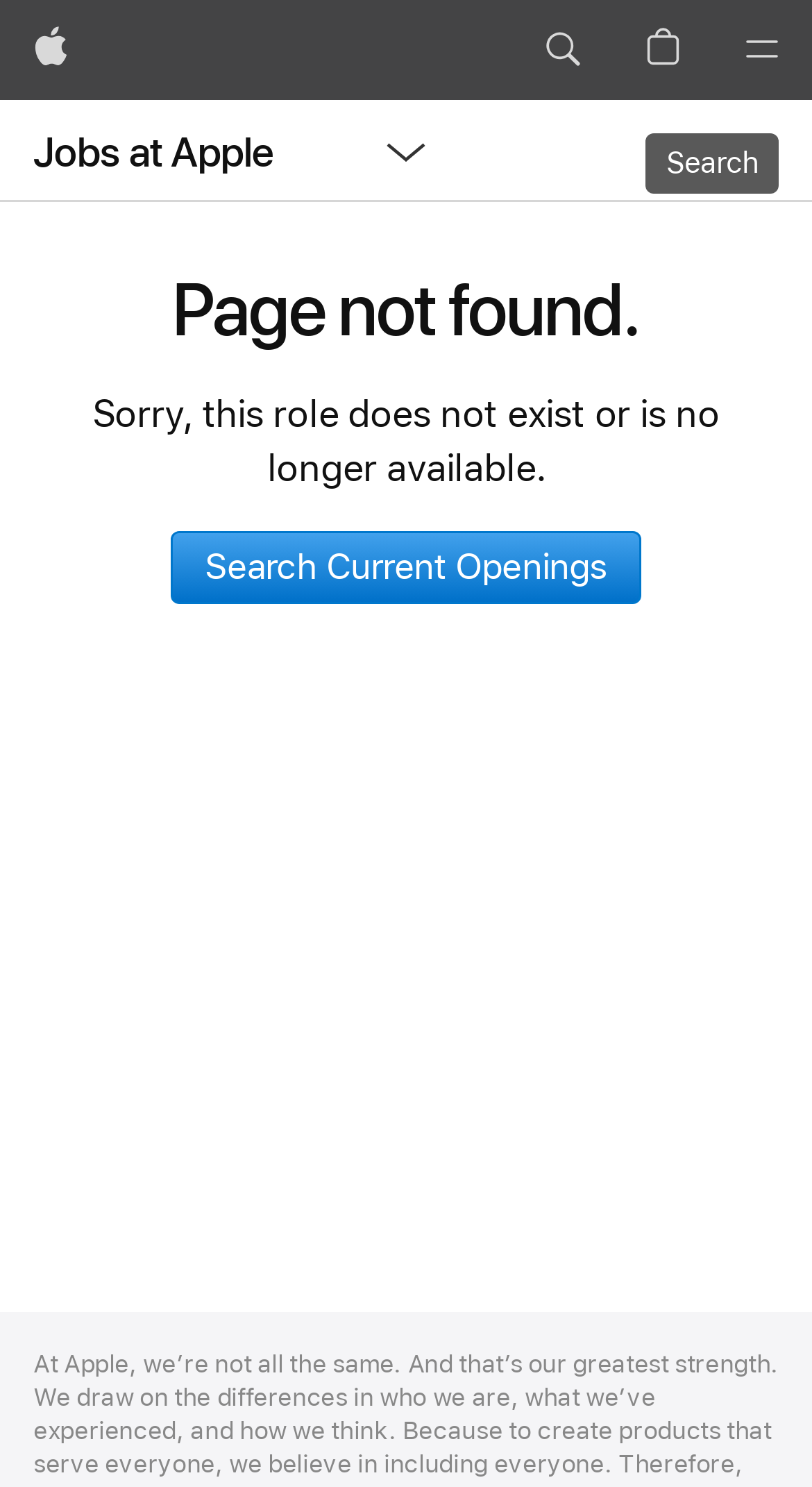Provide a brief response to the question using a single word or phrase: 
What is the name of the company?

Apple